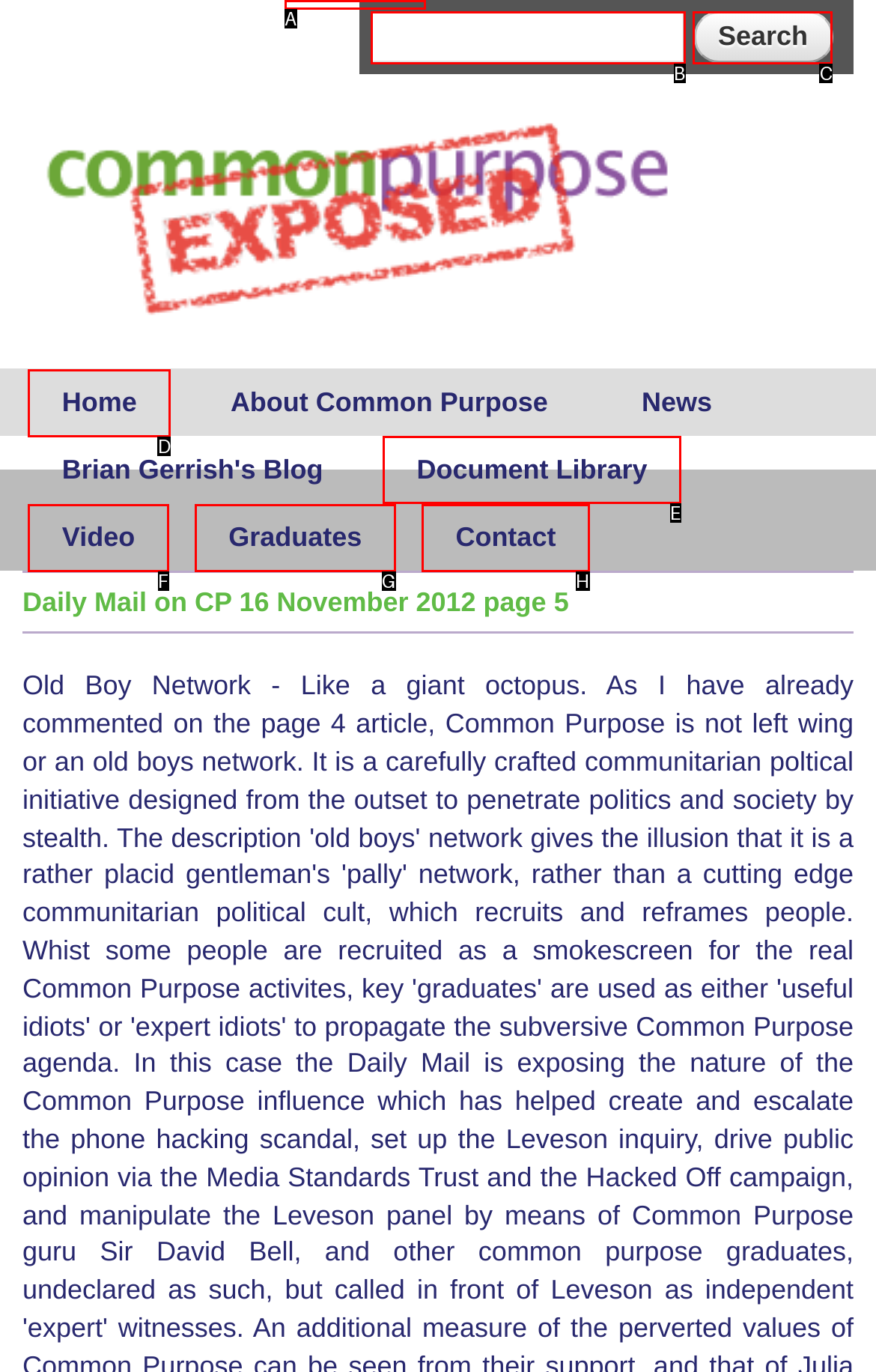Choose the letter of the option you need to click to View Document Library. Answer with the letter only.

E